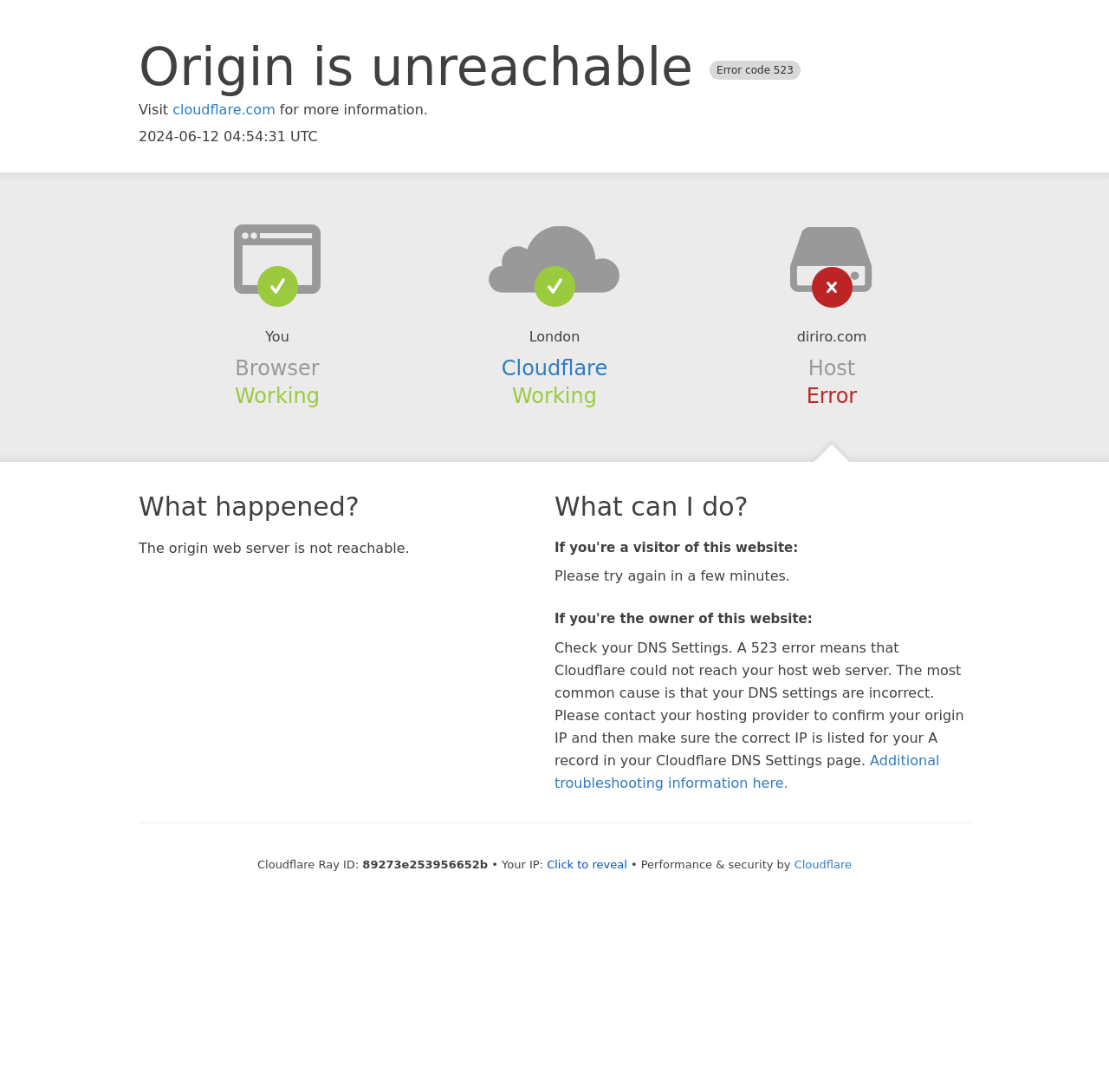What is the recommended action for the website owner?
Please use the visual content to give a single word or phrase answer.

Check DNS Settings